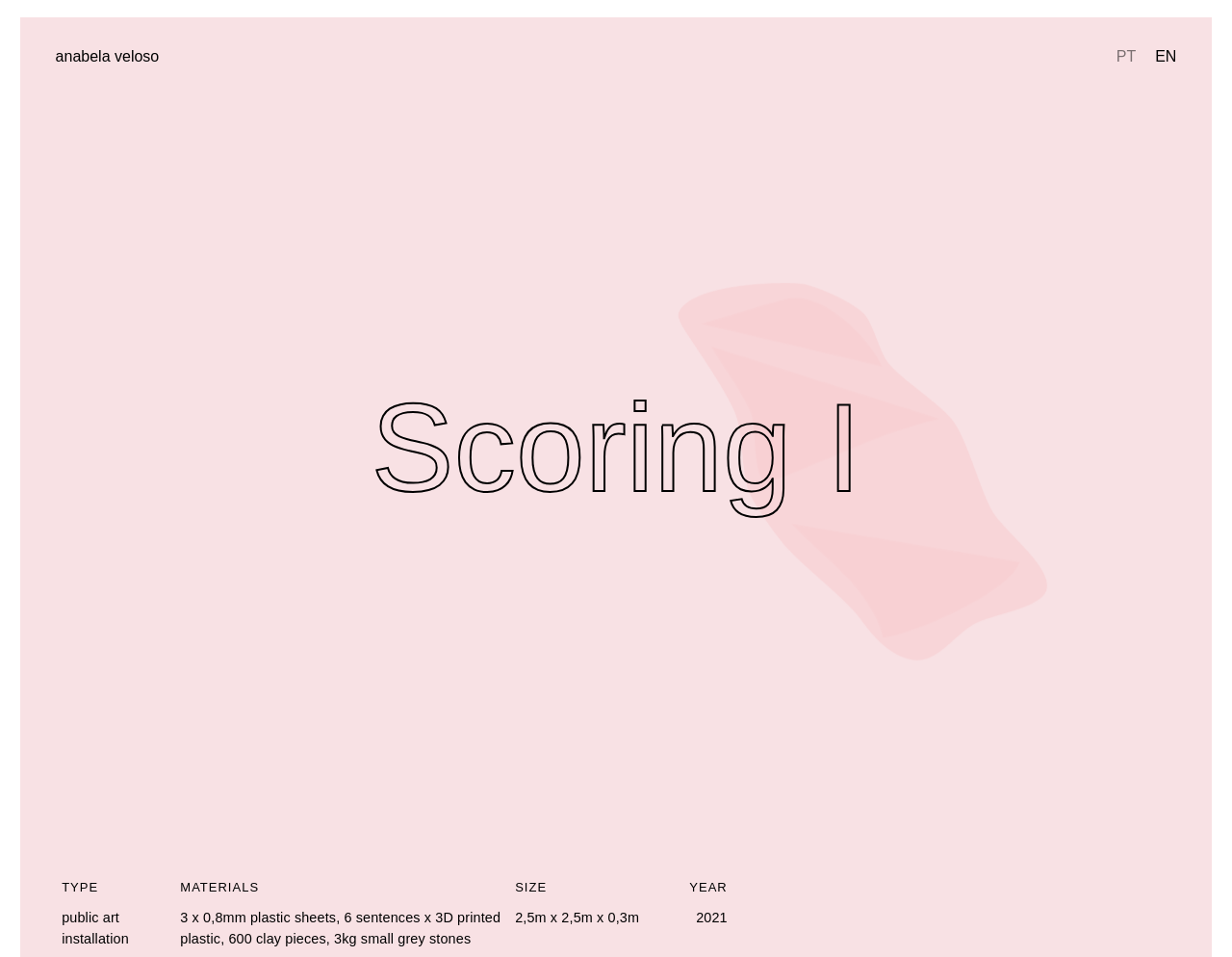Please determine the bounding box coordinates for the element with the description: "PT".

[0.906, 0.03, 0.93, 0.089]